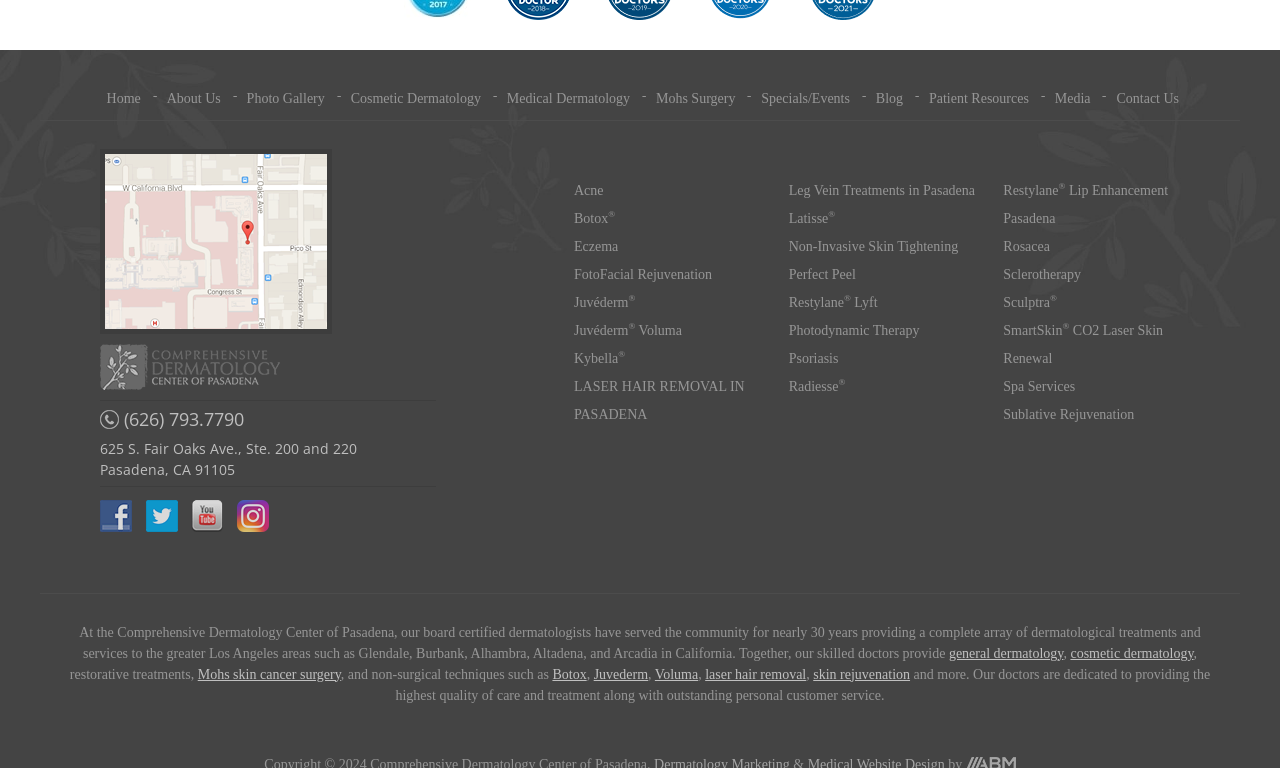Find the bounding box coordinates of the element's region that should be clicked in order to follow the given instruction: "Follow Us on Facebook". The coordinates should consist of four float numbers between 0 and 1, i.e., [left, top, right, bottom].

[0.078, 0.66, 0.103, 0.679]